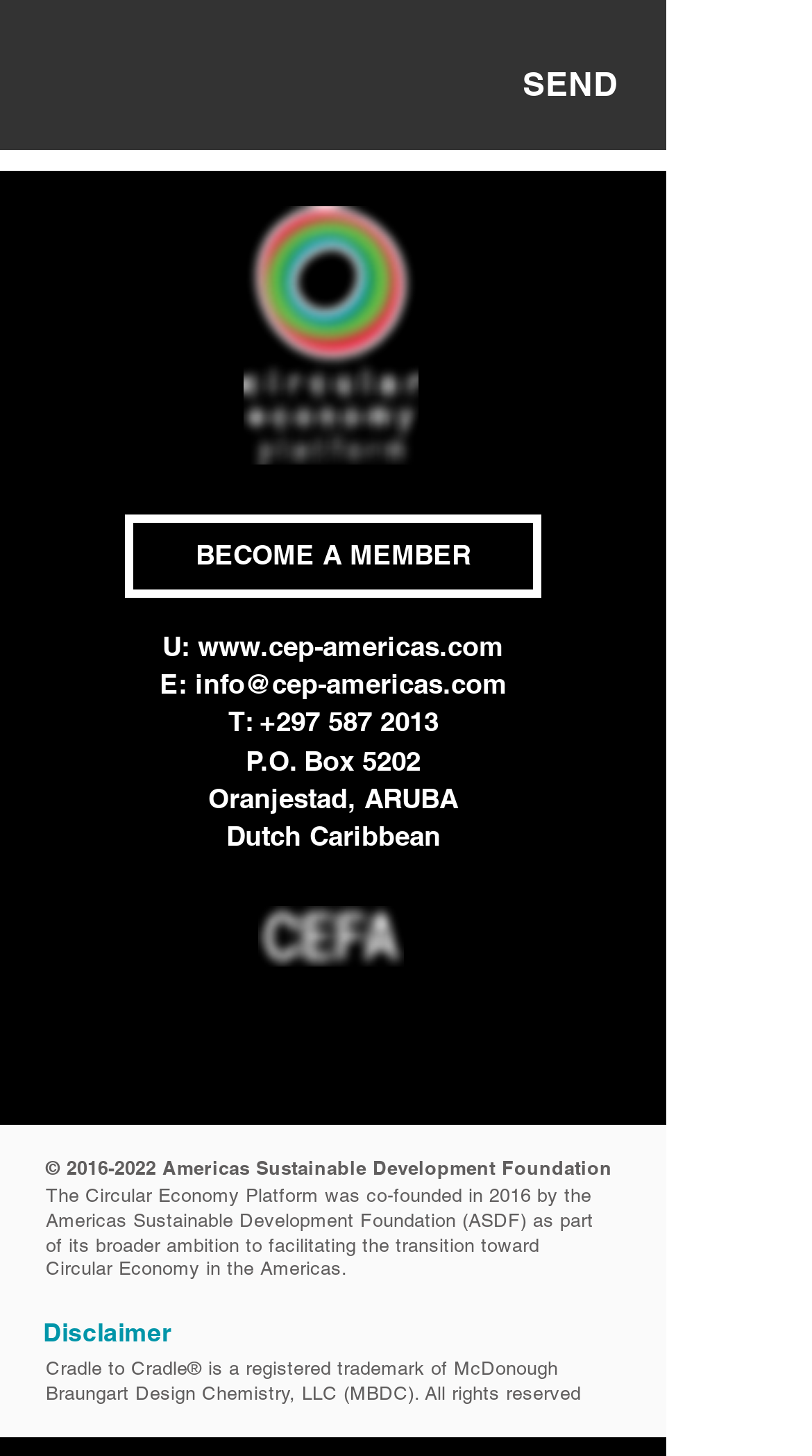What is the text on the button at the top?
Could you answer the question with a detailed and thorough explanation?

I found the button at the top of the webpage with the bounding box coordinates [0.631, 0.036, 0.774, 0.082] and the OCR text 'SEND'.